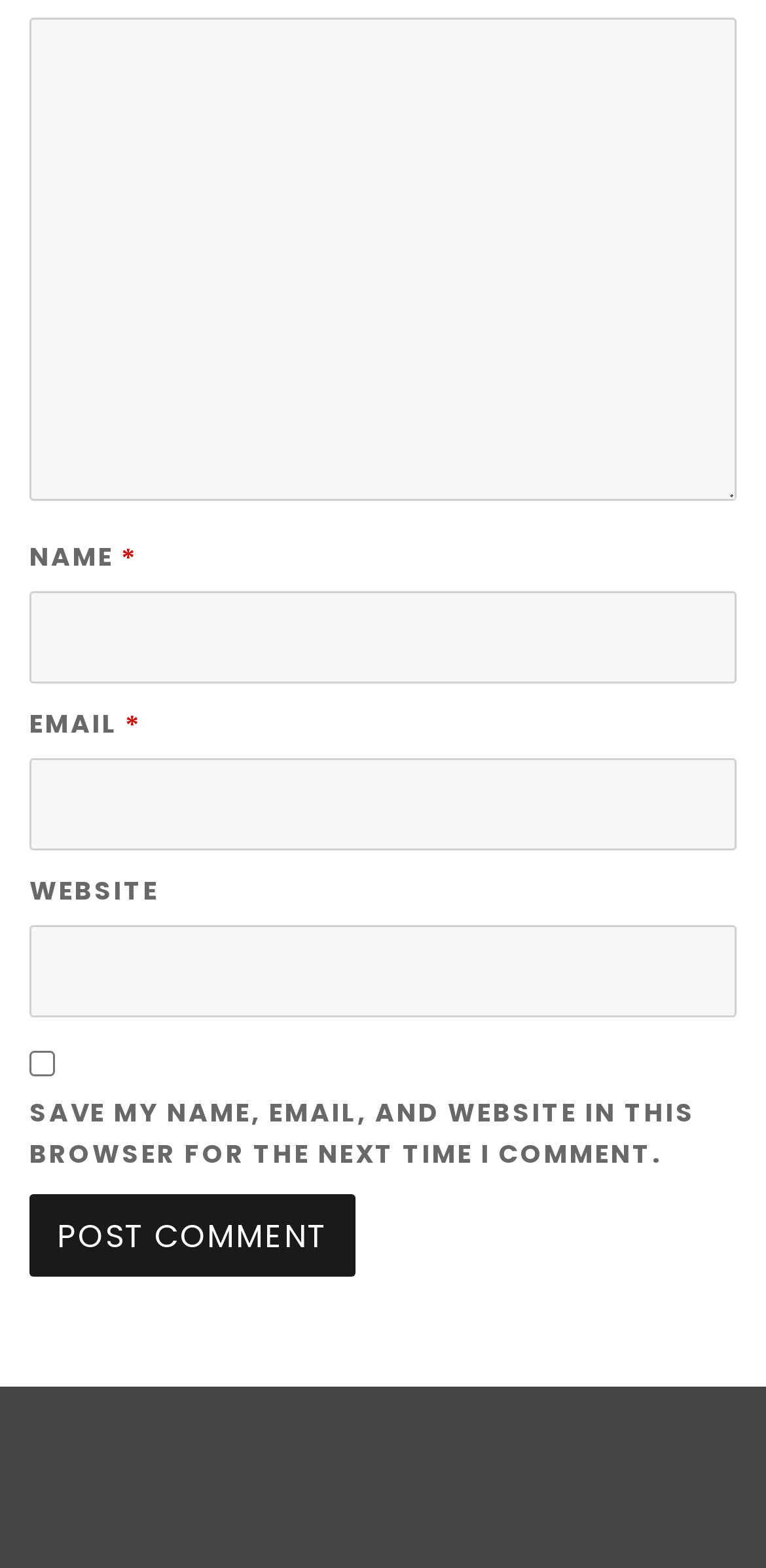Given the description of a UI element: "parent_node: WEBSITE name="url"", identify the bounding box coordinates of the matching element in the webpage screenshot.

[0.038, 0.59, 0.962, 0.649]